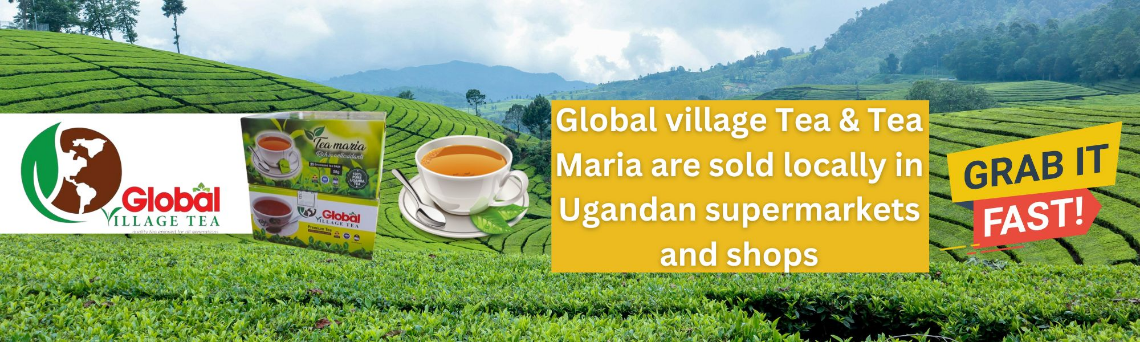What is placed adjacent to the Global Village Tea logo?
Kindly offer a comprehensive and detailed response to the question.

The package of Tea Maria is strategically positioned adjacent to the Global Village Tea logo, emphasizing the product's availability and creating a visual connection between the brand and its offerings.